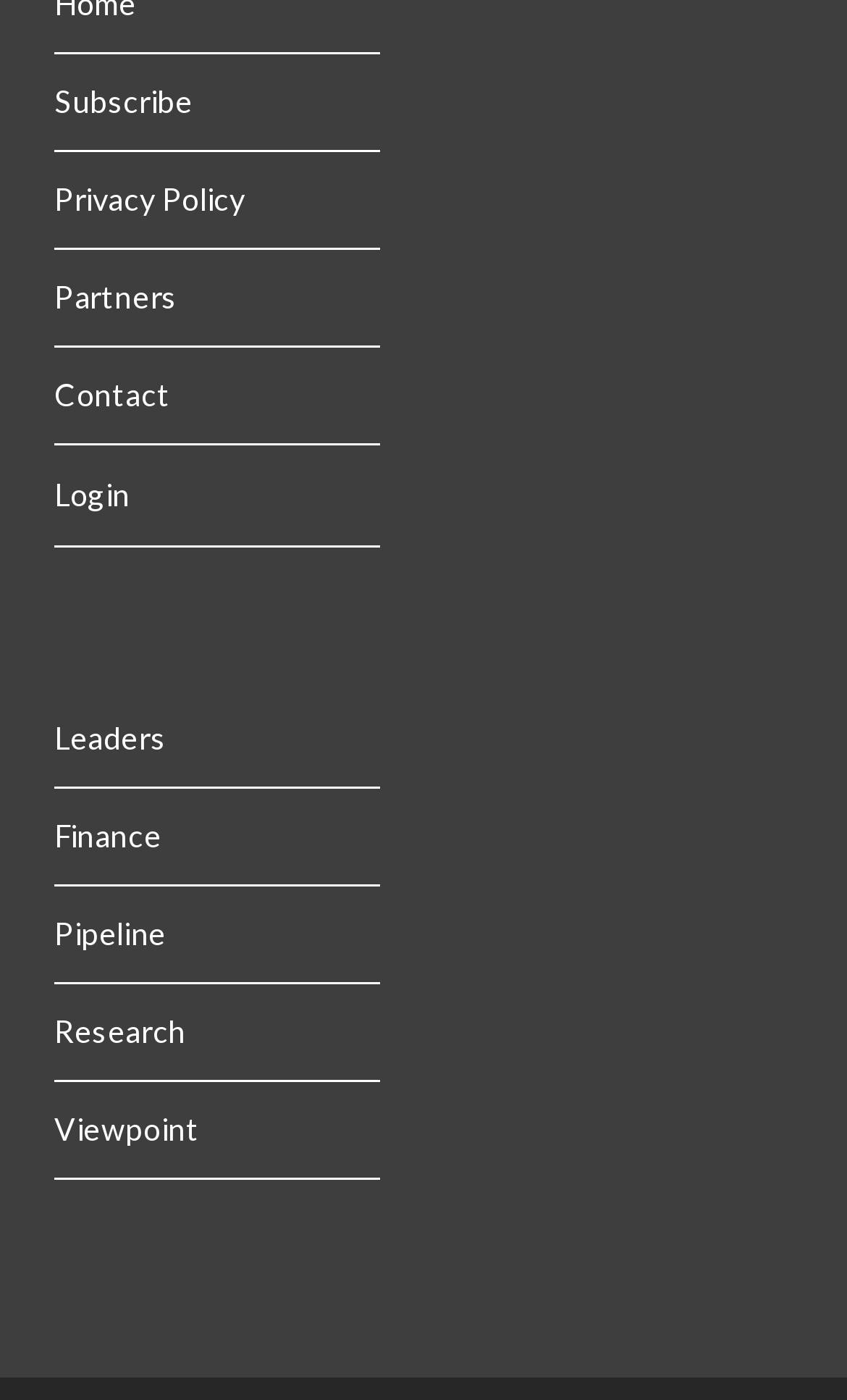Please specify the bounding box coordinates in the format (top-left x, top-left y, bottom-right x, bottom-right y), with values ranging from 0 to 1. Identify the bounding box for the UI component described as follows: Contact

[0.064, 0.268, 0.201, 0.294]